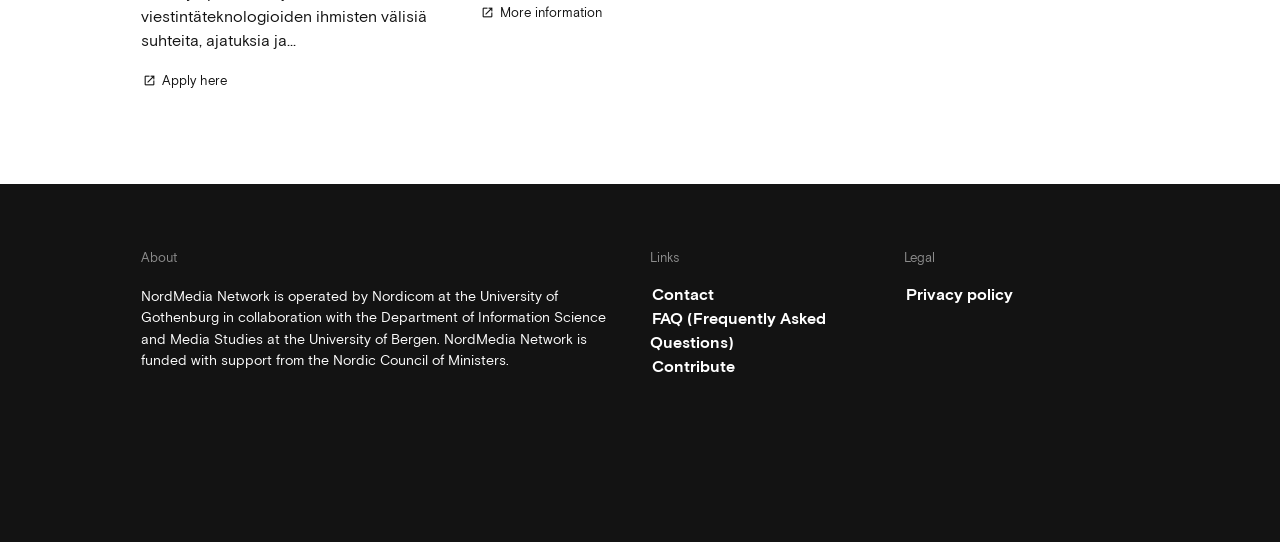Please predict the bounding box coordinates (top-left x, top-left y, bottom-right x, bottom-right y) for the UI element in the screenshot that fits the description: Home

None